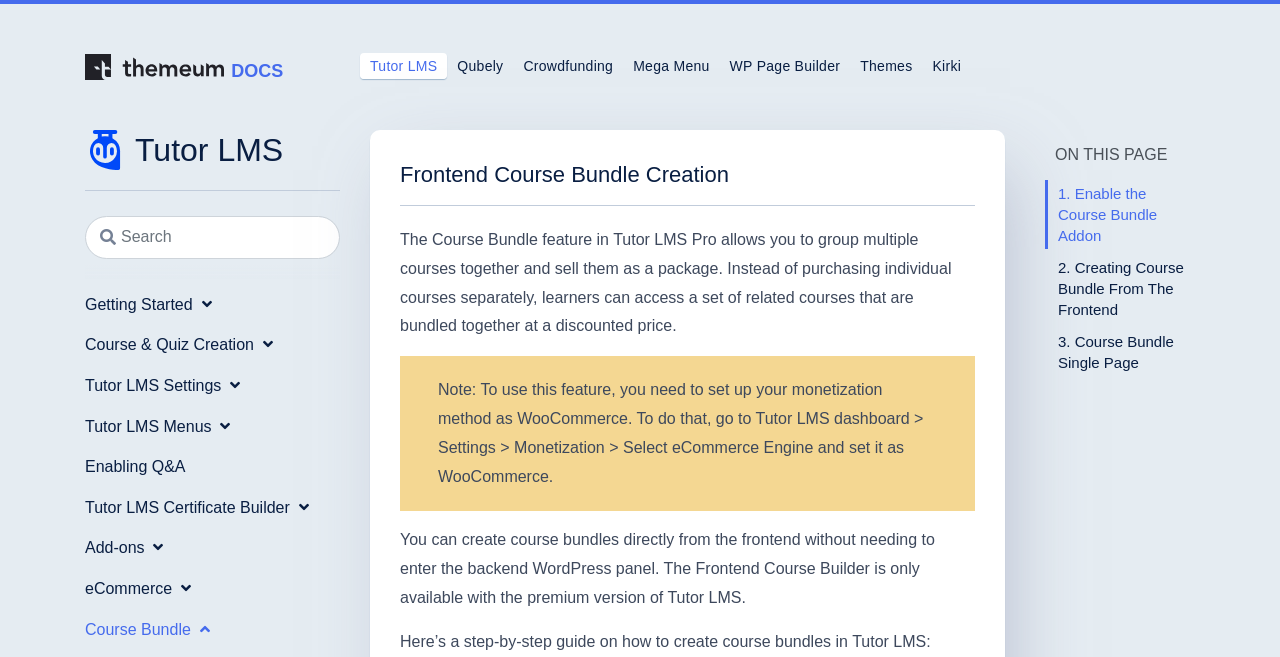Bounding box coordinates are to be given in the format (top-left x, top-left y, bottom-right x, bottom-right y). All values must be floating point numbers between 0 and 1. Provide the bounding box coordinate for the UI element described as: myocardial infarction

None